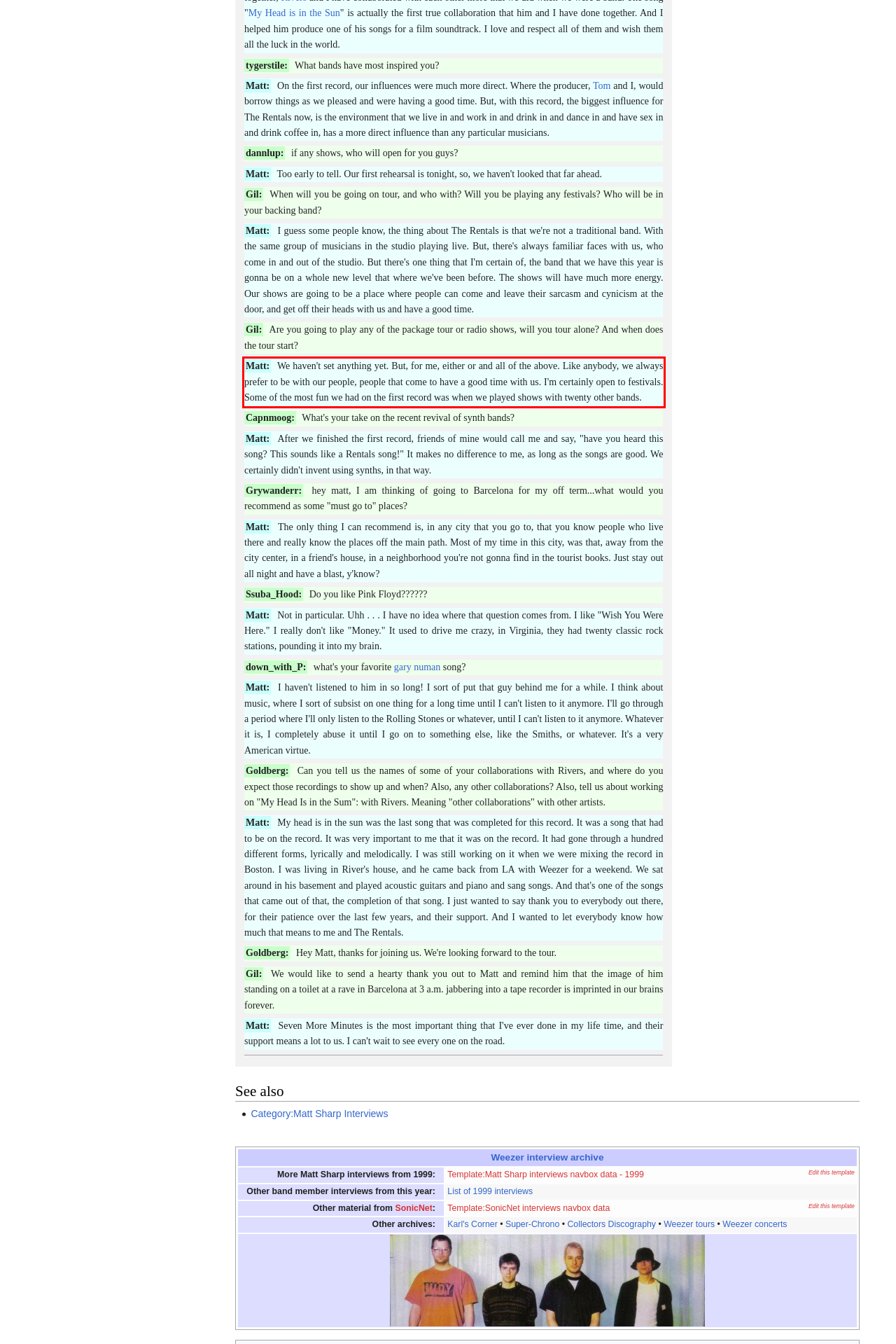You are given a webpage screenshot with a red bounding box around a UI element. Extract and generate the text inside this red bounding box.

Matt: We haven't set anything yet. But, for me, either or and all of the above. Like anybody, we always prefer to be with our people, people that come to have a good time with us. I'm certainly open to festivals. Some of the most fun we had on the first record was when we played shows with twenty other bands.